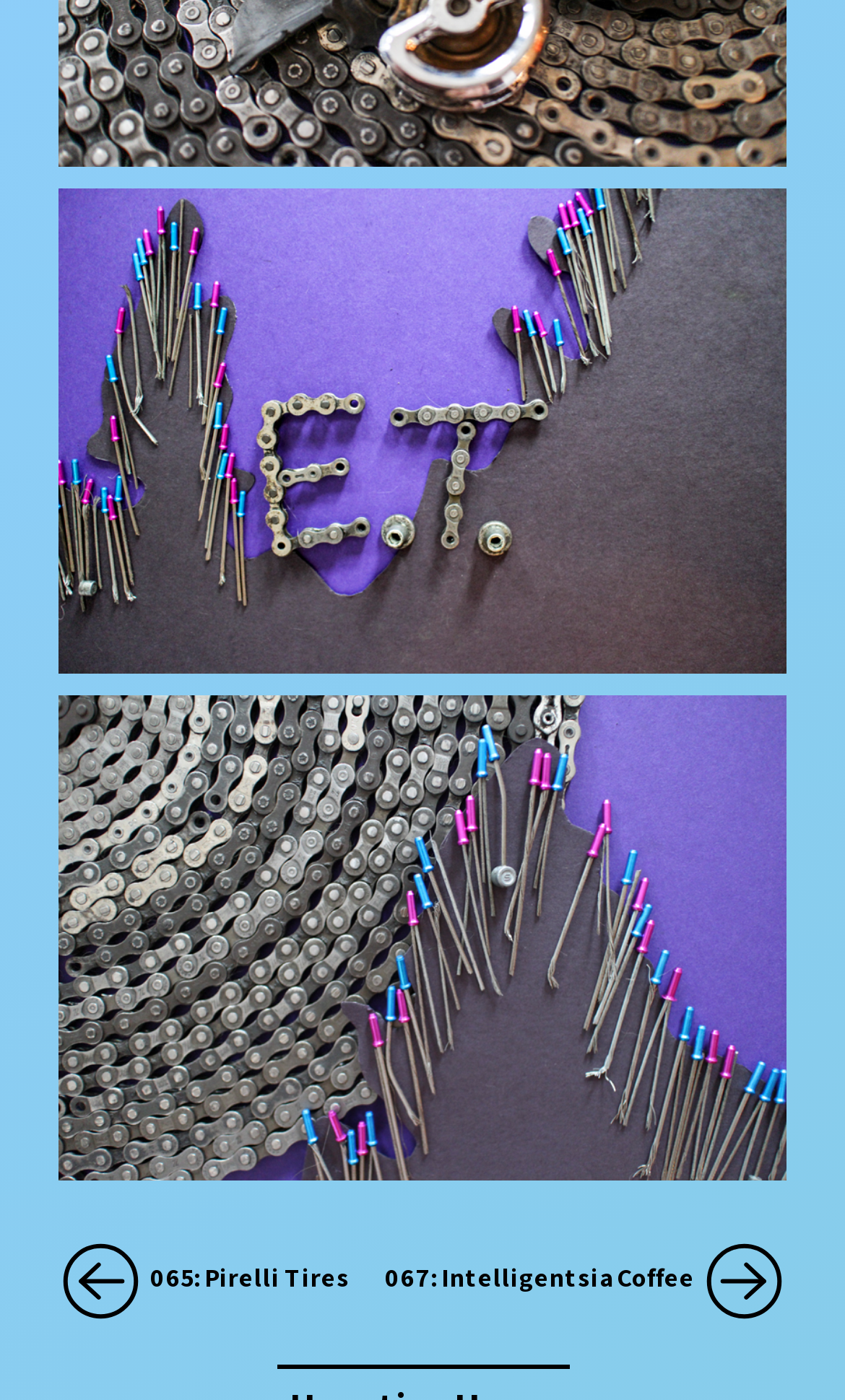Using the provided description 065: Pirelli Tires, find the bounding box coordinates for the UI element. Provide the coordinates in (top-left x, top-left y, bottom-right x, bottom-right y) format, ensuring all values are between 0 and 1.

[0.178, 0.9, 0.413, 0.923]